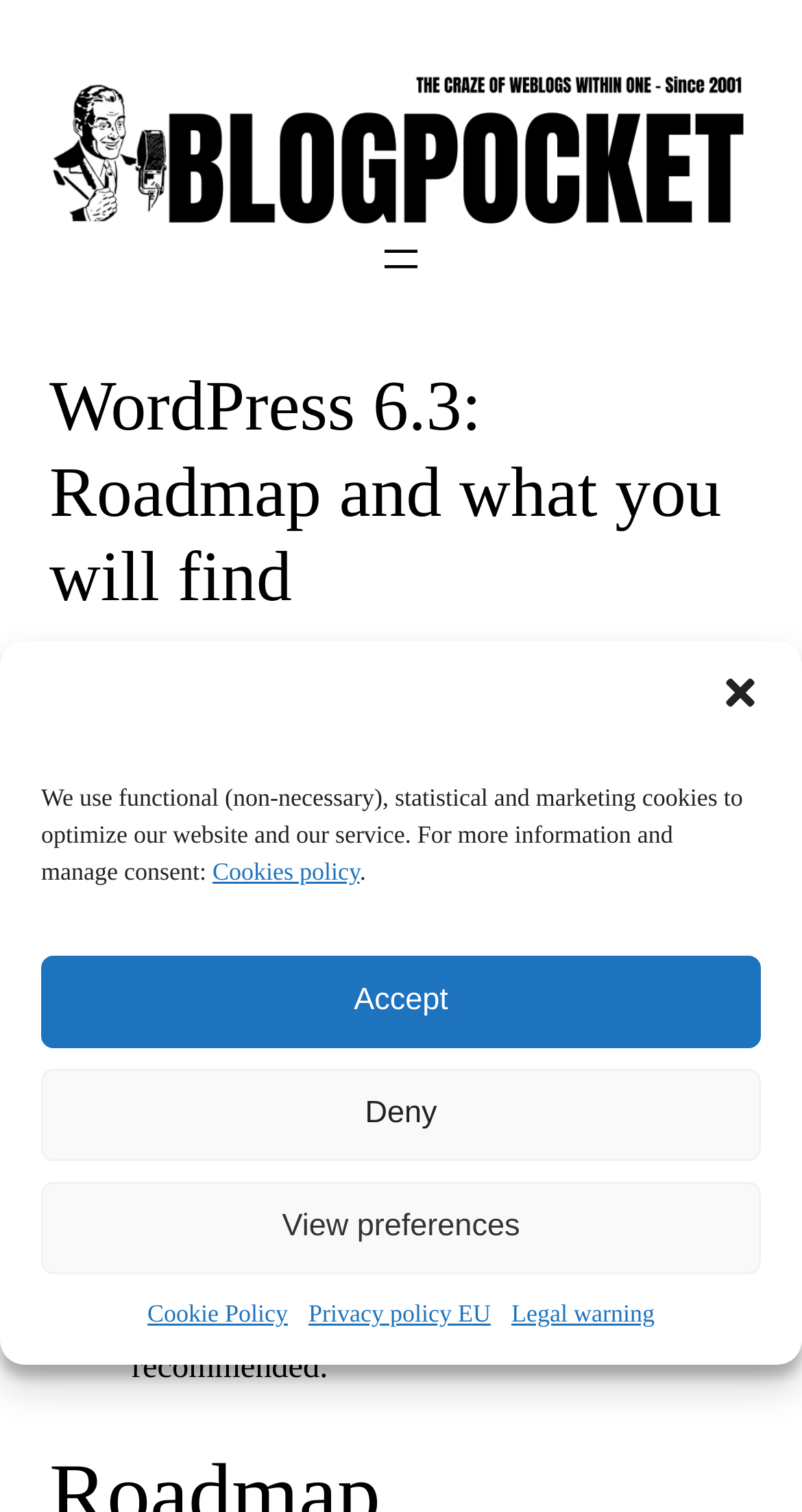Please locate the clickable area by providing the bounding box coordinates to follow this instruction: "Read the post updated information".

[0.062, 0.72, 0.471, 0.744]